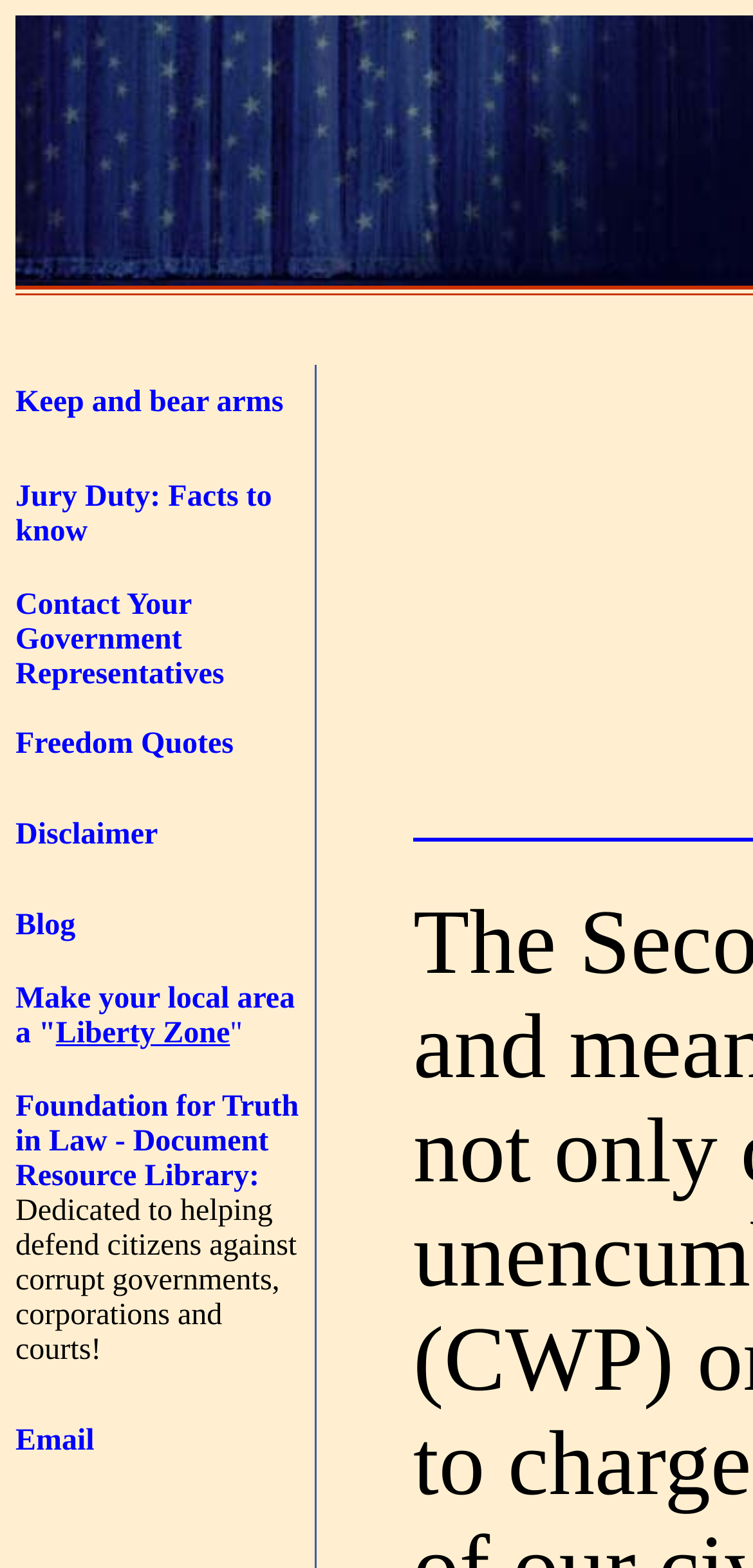Extract the bounding box coordinates for the UI element described as: "Email".

[0.021, 0.908, 0.125, 0.929]